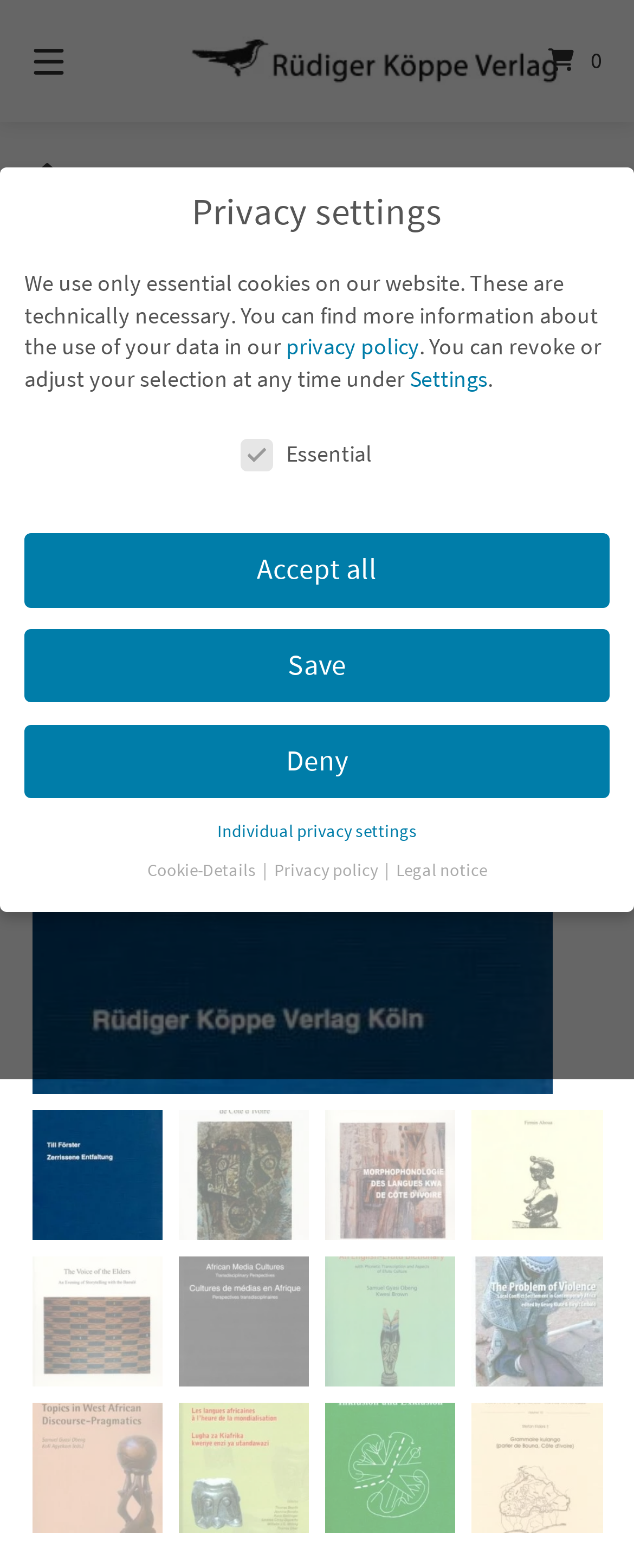Determine the bounding box coordinates of the element's region needed to click to follow the instruction: "Click the menu button". Provide these coordinates as four float numbers between 0 and 1, formatted as [left, top, right, bottom].

[0.05, 0.0, 0.23, 0.078]